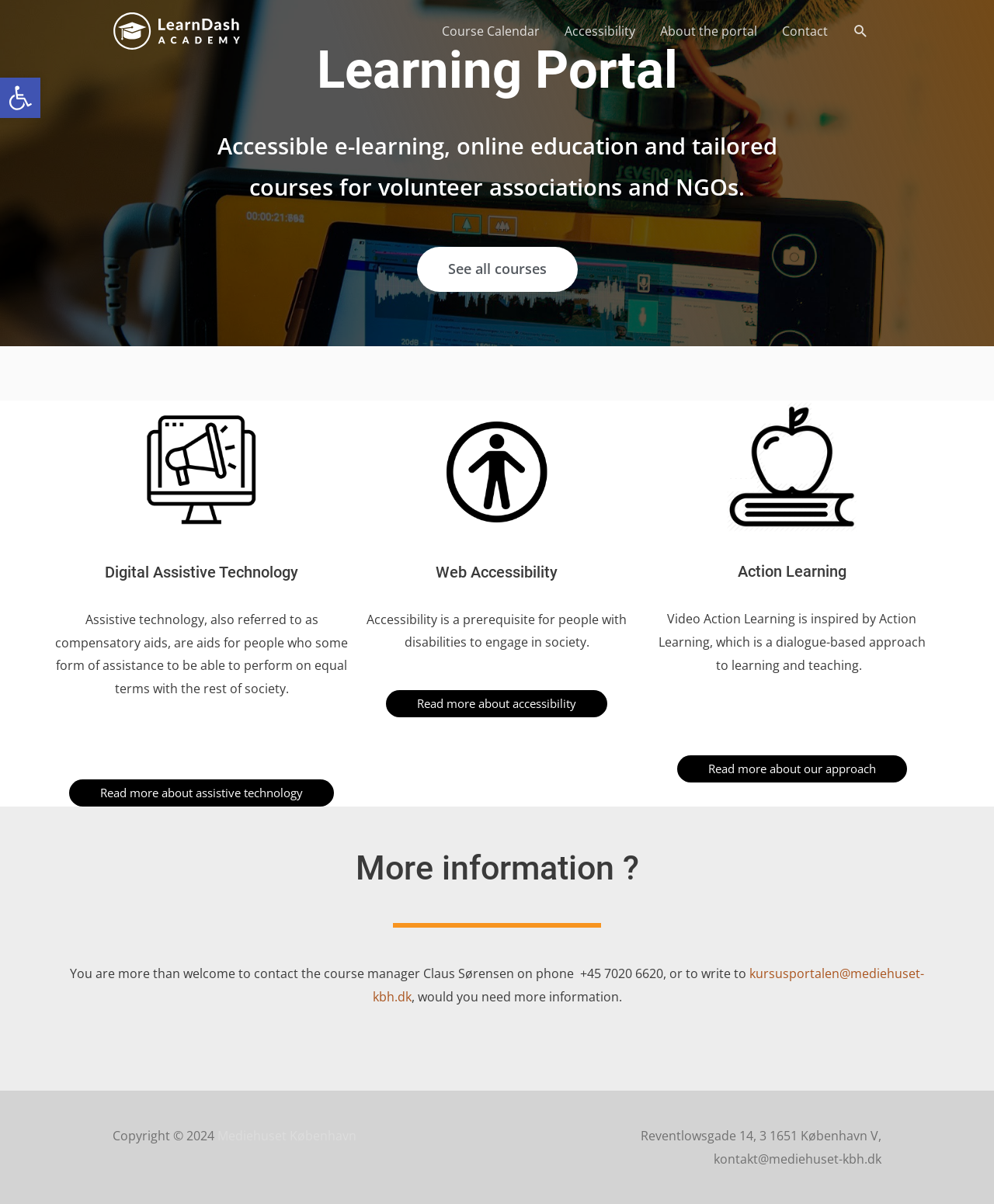Respond with a single word or phrase:
What is the address of Mediehuset København?

Reventlowsgade 14, 1651 København V